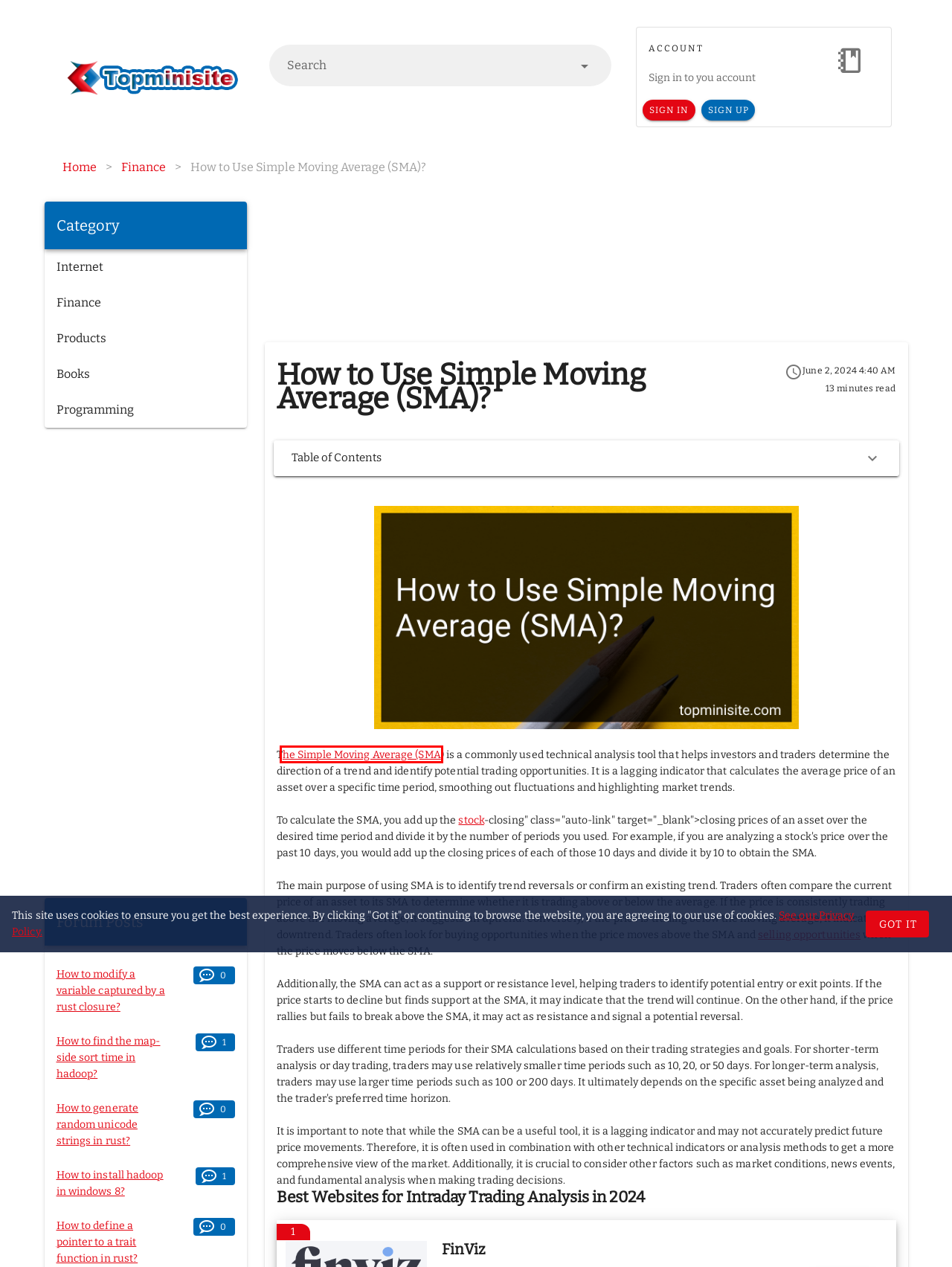Review the screenshot of a webpage that includes a red bounding box. Choose the most suitable webpage description that matches the new webpage after clicking the element within the red bounding box. Here are the candidates:
A. How to use technical analysis to analyze stock market trends?
B. A Complete Guide to Simple Moving Average (SMA) in 2024?
C. The Product Forum
D. Stock Screener: Find & Predict & Analyze the Best Stocks
E. Create Your Own Blog For Free Today And Start Make Money
F. FINVIZ.com - Stock Screener
G. How to Sell Cryptocurrency on Coinbase in 2024?
H. How to modify a variable captured by a rust closure?

B